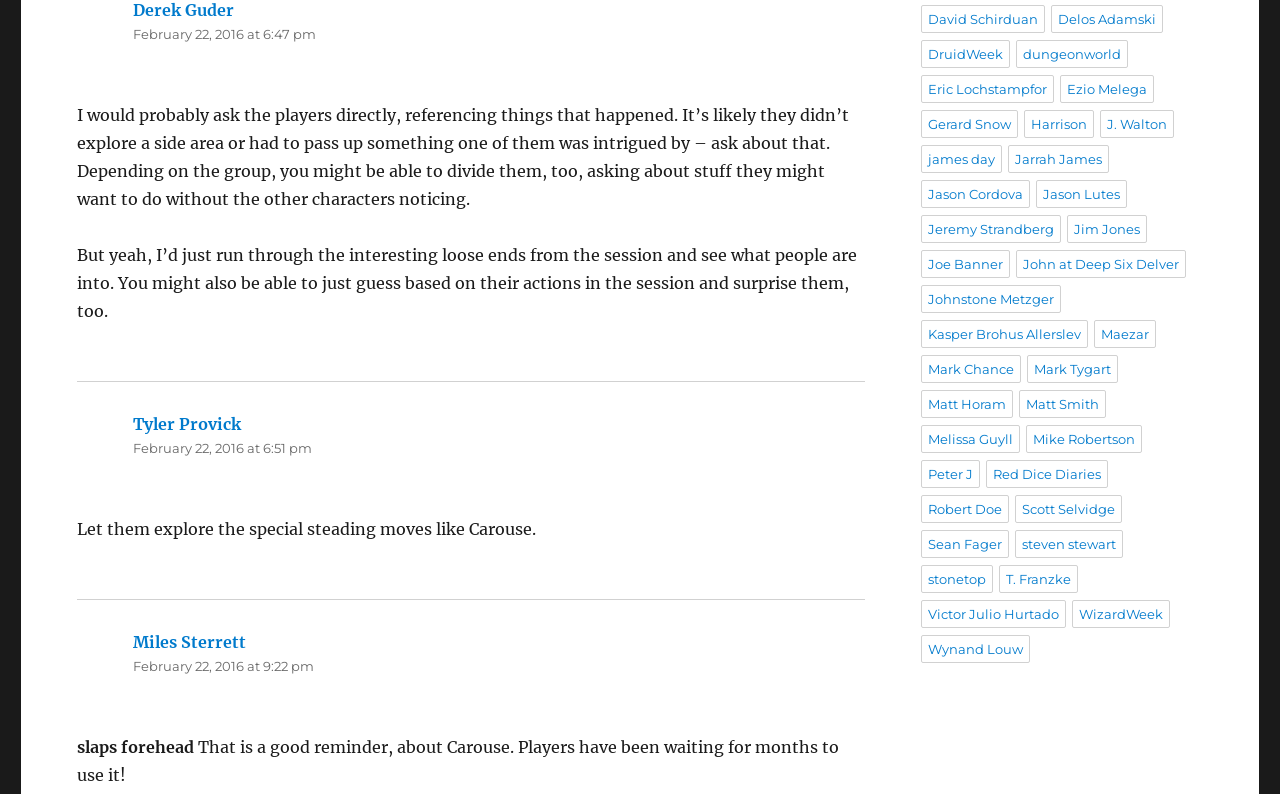Provide a one-word or brief phrase answer to the question:
What is the topic of discussion in the article?

Dungeon World